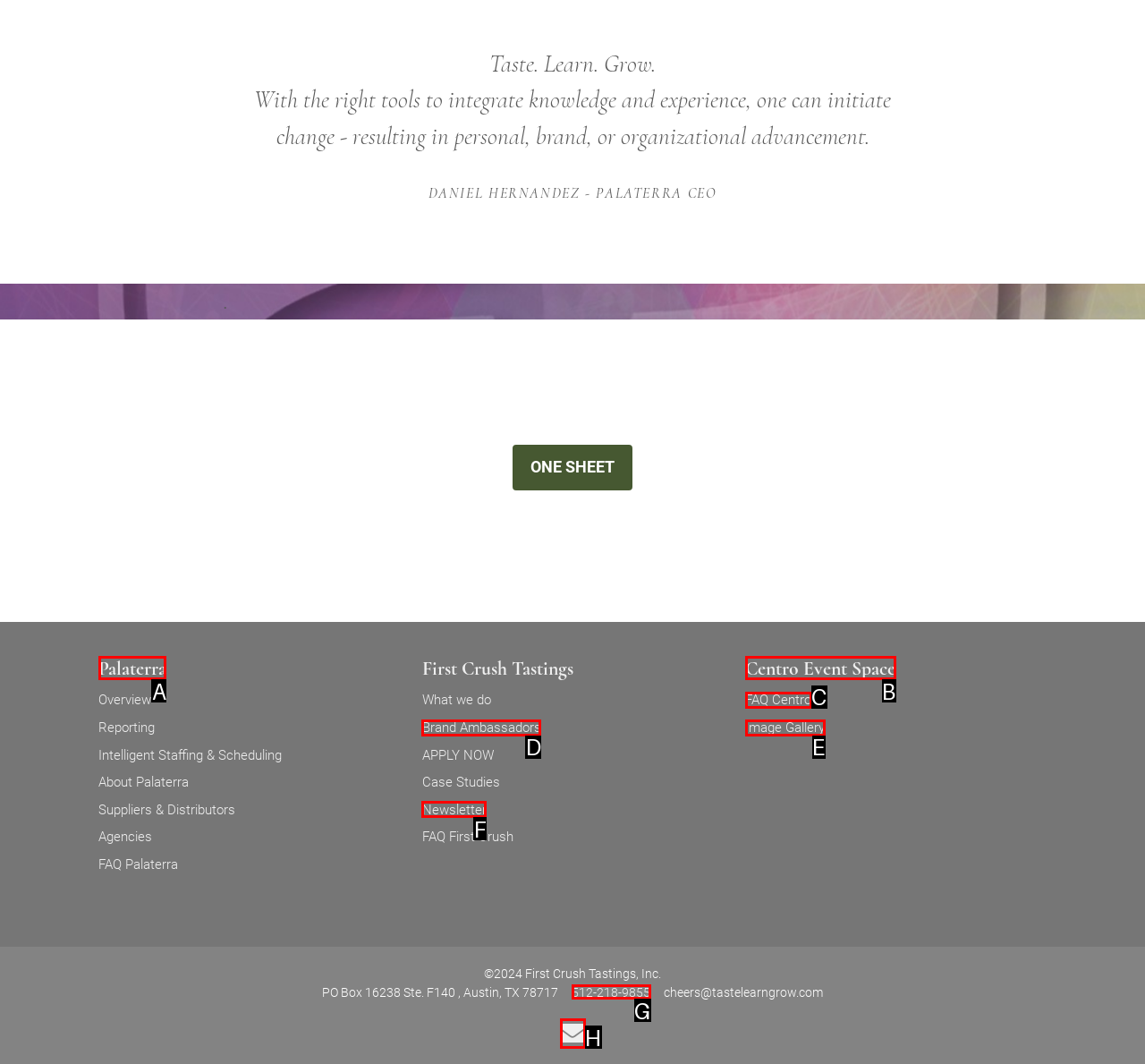For the given instruction: Visit 'Palaterra', determine which boxed UI element should be clicked. Answer with the letter of the corresponding option directly.

A